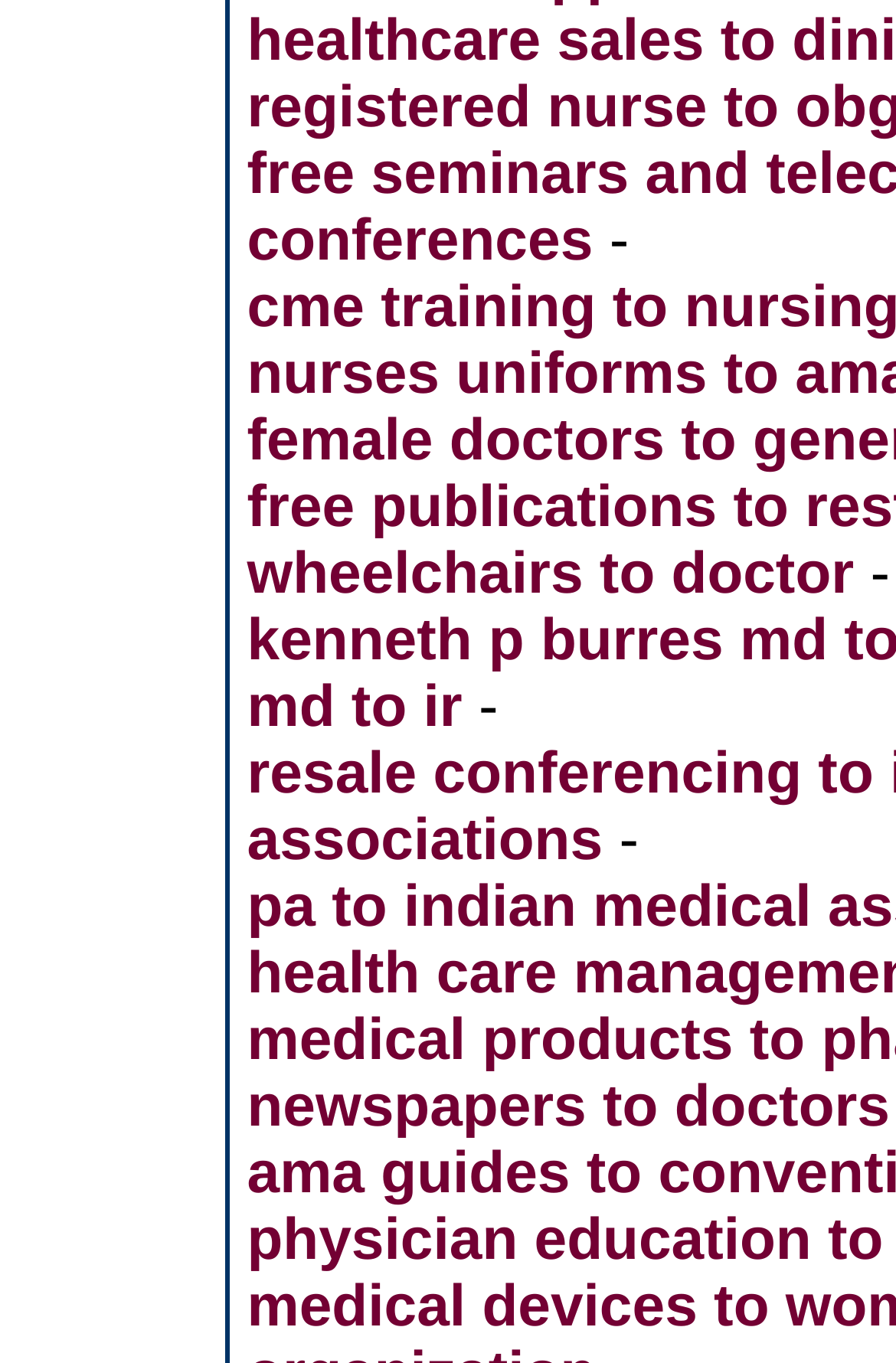Locate the UI element described as follows: "wheelchairs to doctor". Return the bounding box coordinates as four float numbers between 0 and 1 in the order [left, top, right, bottom].

[0.276, 0.398, 0.953, 0.445]